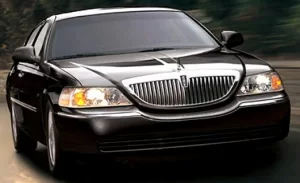Describe the image thoroughly.

The image showcases a sleek black limousine, exuding luxury and elegance. With its polished exterior and distinctive front grille, the vehicle is positioned to highlight its aerodynamic design, embodying sophistication ideal for high-end transportation. As part of Ballantyne Limousine's service, this car is perfect for events, airport transfers, or a special night out in Charlotte. Its refined style promises a comfortable and memorable experience for passengers, exemplifying the quality and professionalism associated with Ballantyne Limo's car rental services.